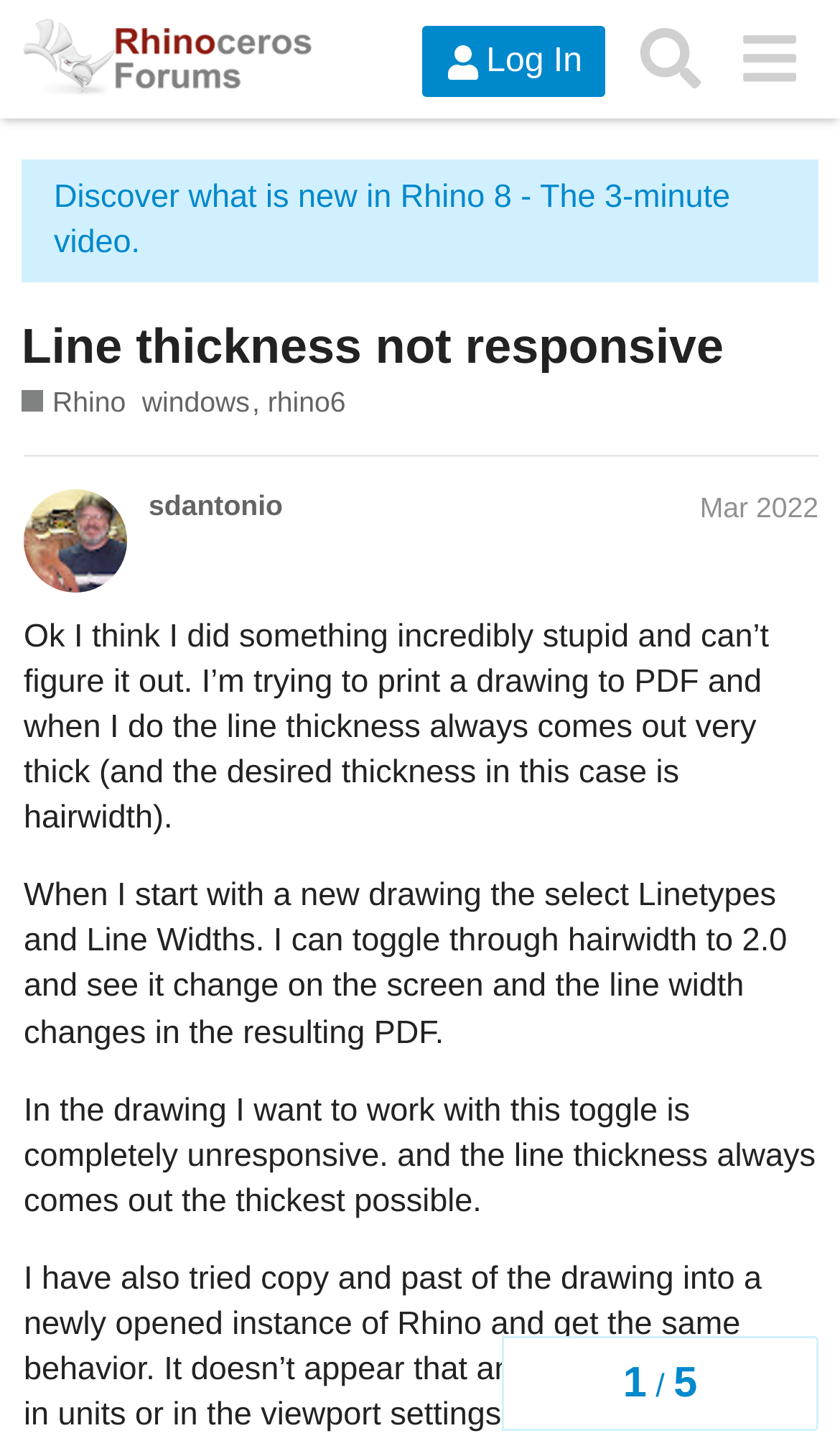Offer a detailed explanation of the webpage layout and contents.

This webpage appears to be a forum discussion thread on the McNeel Forum, specifically about an issue with line thickness in Rhino 8. 

At the top of the page, there is a header section with a logo and links to "Log In", "Search", and a menu. Below this, there is a prominent link to a video about what's new in Rhino 8. 

The main topic of the discussion is introduced by a heading "Line thickness not responsive" followed by a link to the same topic. There is also a link to the "Rhino" category and a brief description of the category. 

To the right of the category link, there is a list of tags, including "windows" and "rhino6". 

The main content of the discussion thread is a series of posts, with the first post being from a user named "sdantonio" in March 2022. The post describes an issue with line thickness when printing a drawing to PDF, where the line thickness always comes out very thick despite being set to a hairwidth. The user explains that they can toggle through different line widths in a new drawing, but this toggle is unresponsive in the drawing they want to work with. 

At the bottom of the page, there is a navigation section showing the topic progress, with headings indicating the number of pages in the discussion thread.